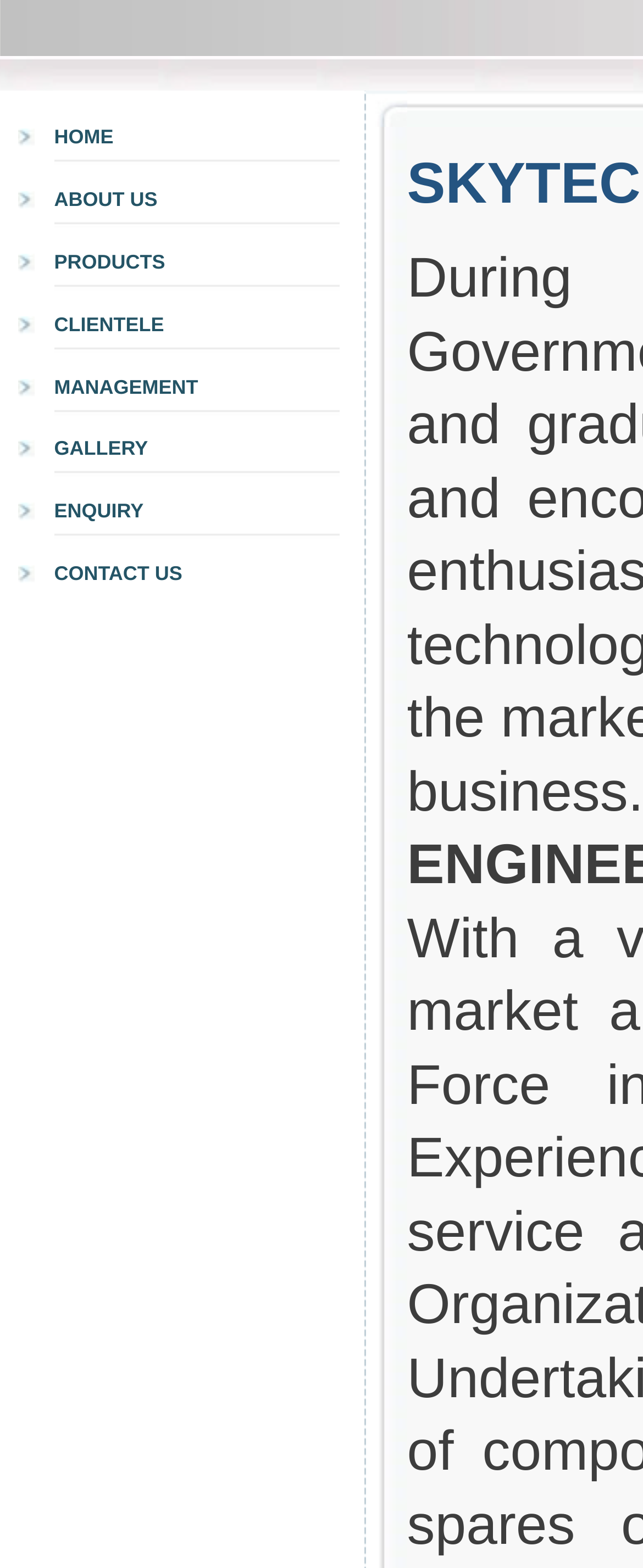Provide the bounding box coordinates for the UI element described in this sentence: "ABOUT US". The coordinates should be four float values between 0 and 1, i.e., [left, top, right, bottom].

[0.084, 0.12, 0.245, 0.134]